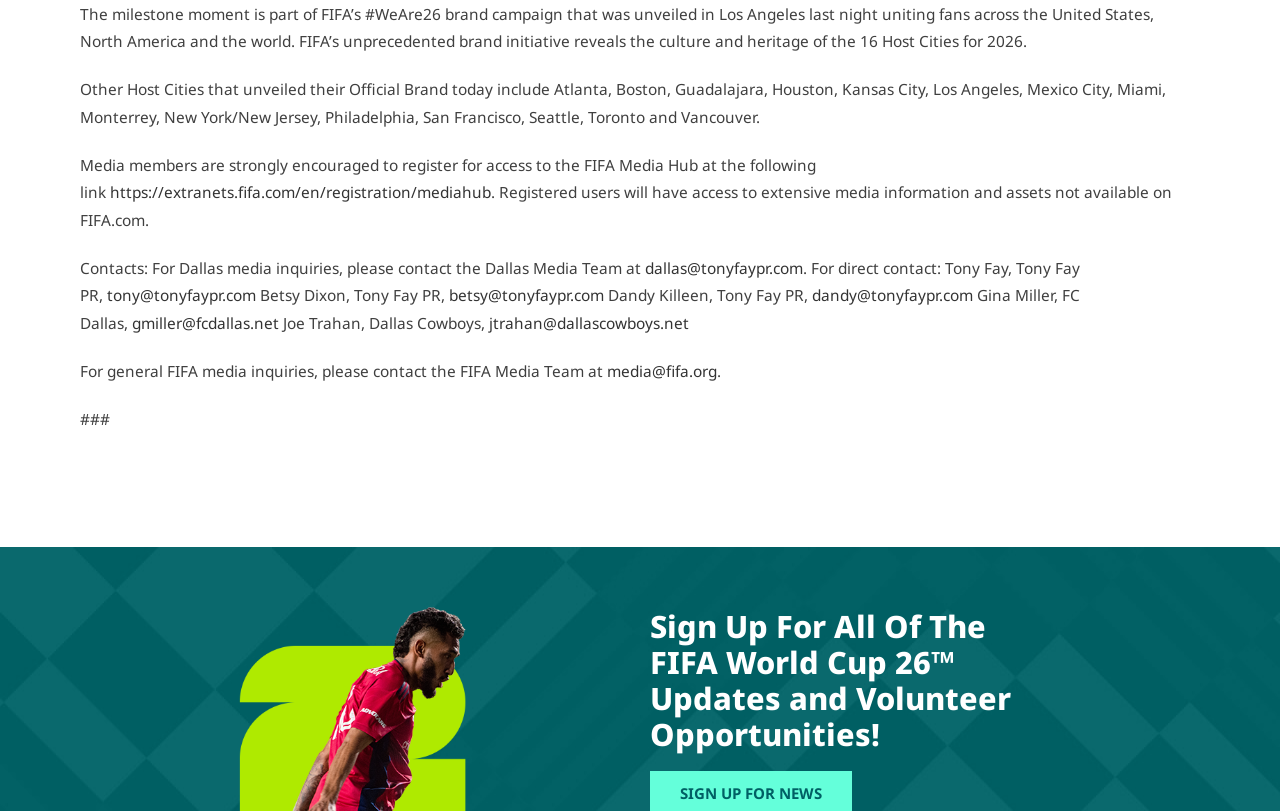What is the event mentioned in the text?
Use the image to give a comprehensive and detailed response to the question.

The text mentions 'Sign Up For All Of The FIFA World Cup 26™ Updates and Volunteer Opportunities!' Therefore, the event mentioned in the text is the FIFA World Cup 26.